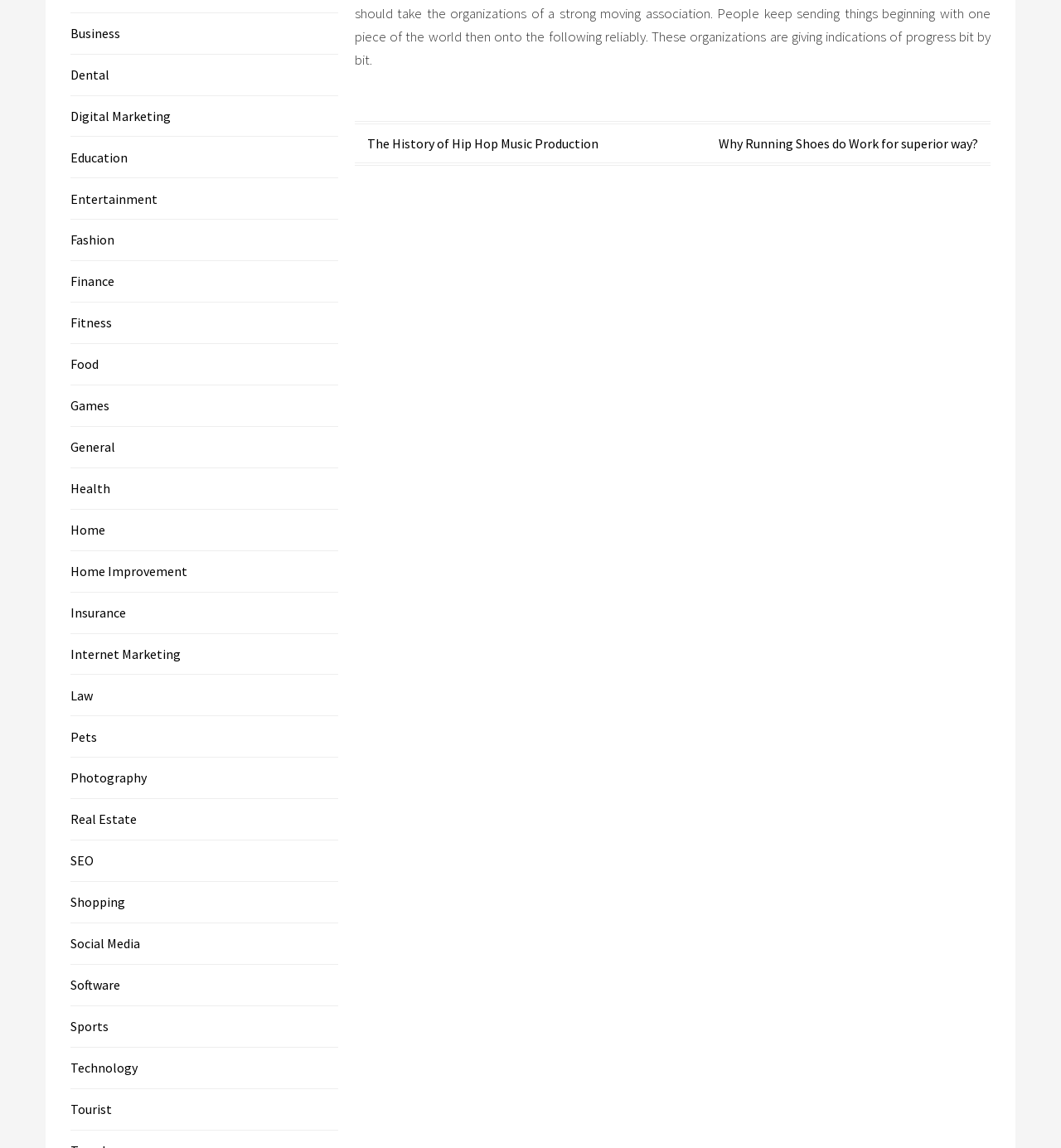Determine the coordinates of the bounding box that should be clicked to complete the instruction: "Go to 'Business'". The coordinates should be represented by four float numbers between 0 and 1: [left, top, right, bottom].

[0.066, 0.022, 0.113, 0.036]